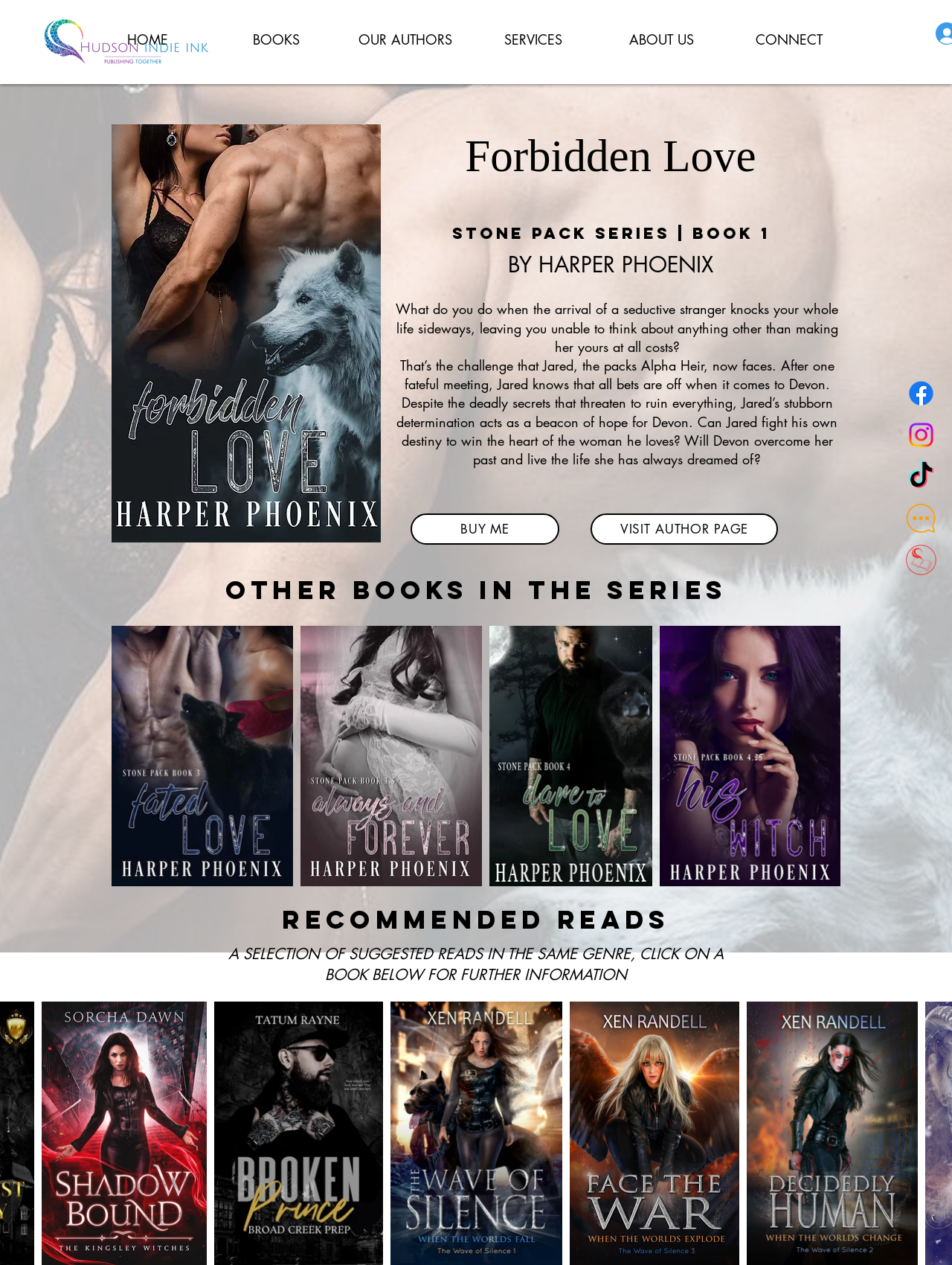What is the name of the book series?
Refer to the image and respond with a one-word or short-phrase answer.

STONE PACK SERIES